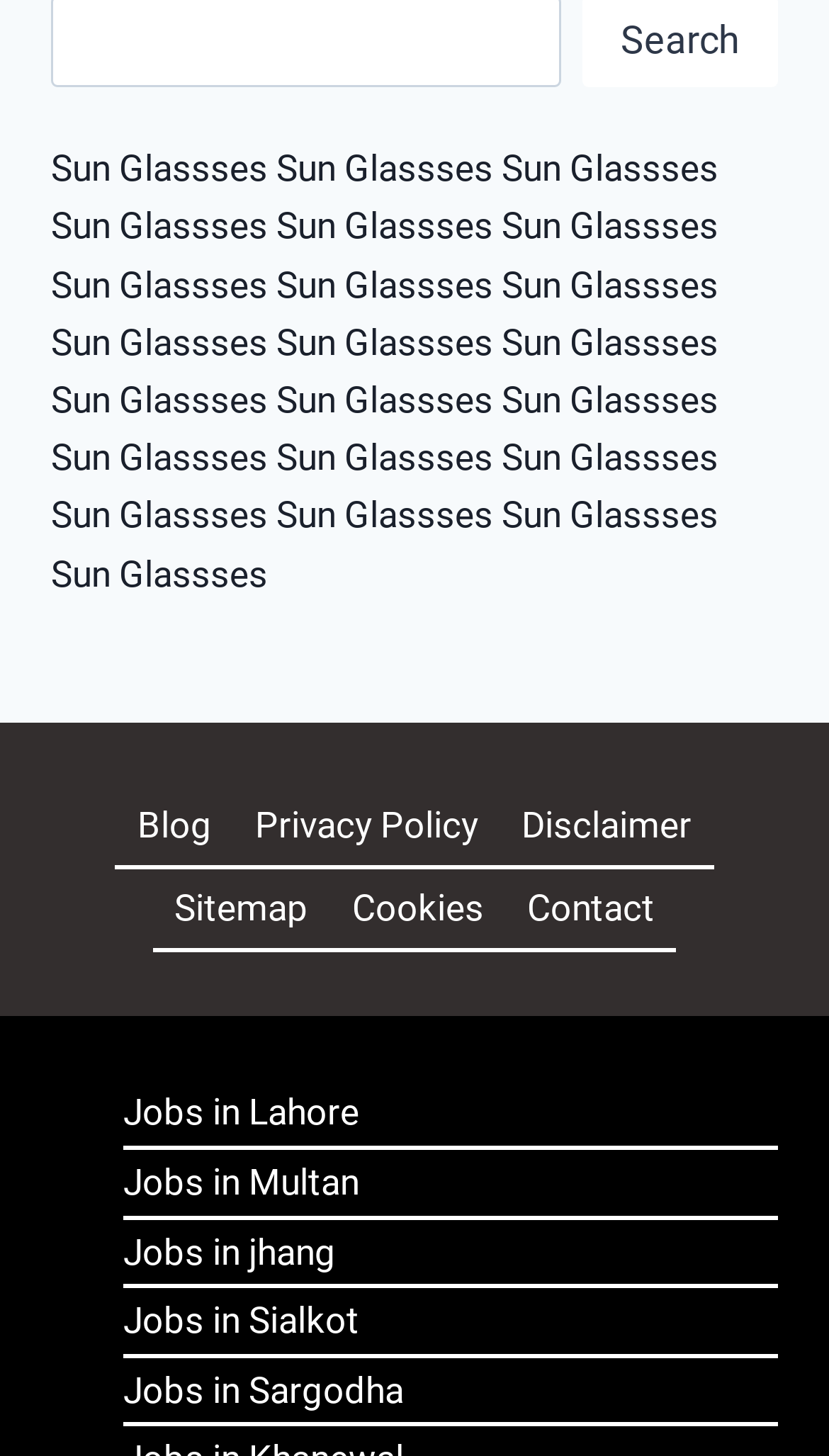Give a short answer using one word or phrase for the question:
What is the text of the first sun glasses link?

Sun Glassses